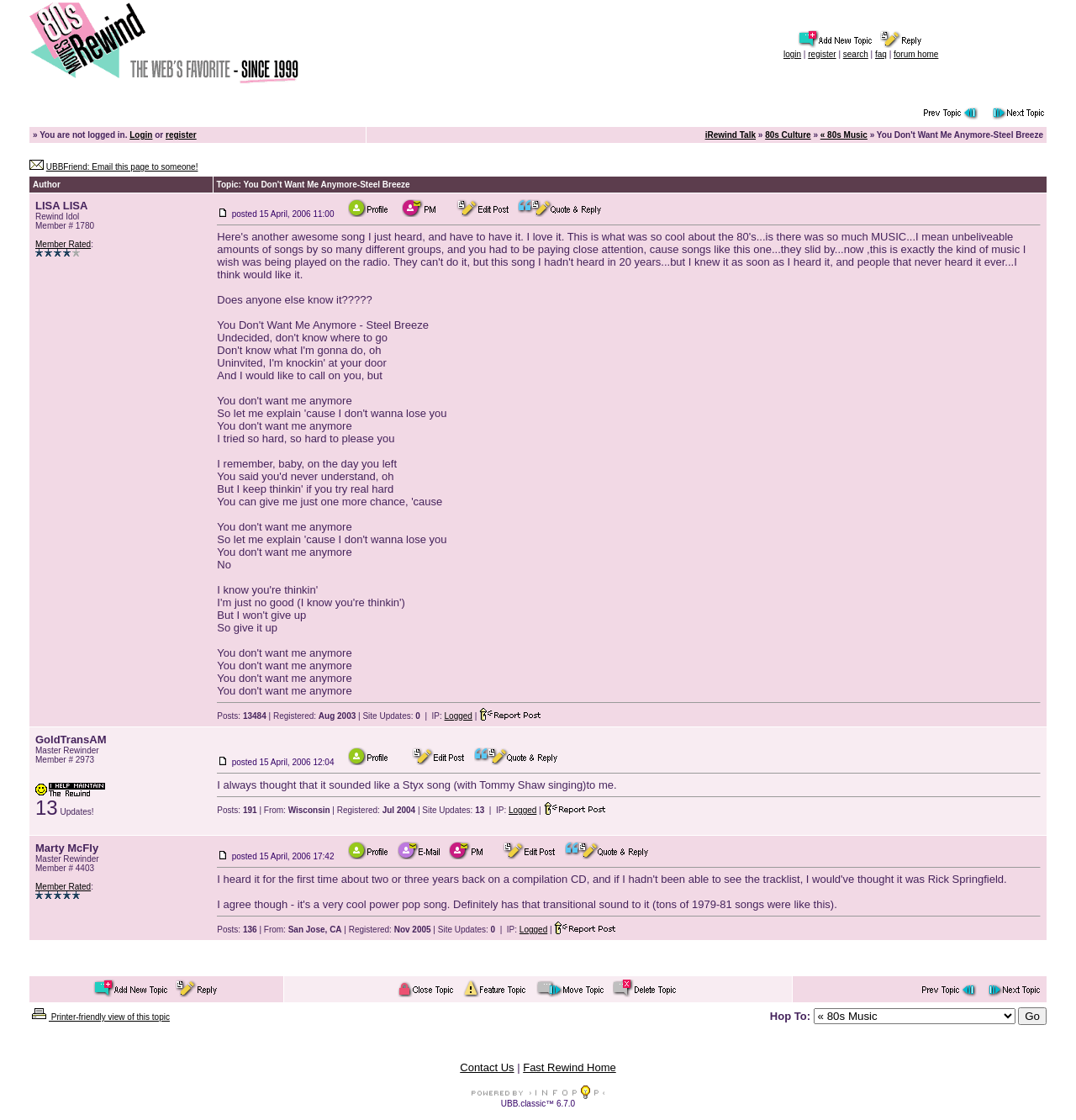Based on the element description forum home, identify the bounding box of the UI element in the given webpage screenshot. The coordinates should be in the format (top-left x, top-left y, bottom-right x, bottom-right y) and must be between 0 and 1.

[0.83, 0.044, 0.872, 0.053]